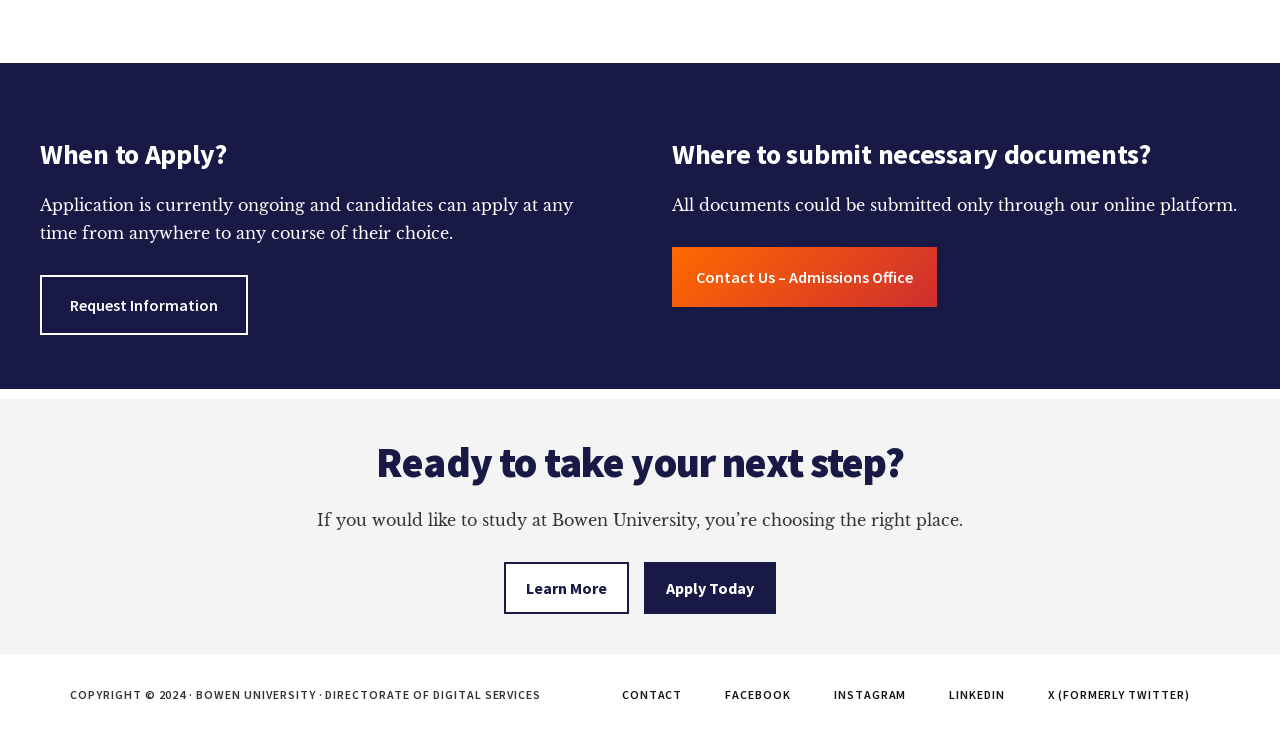Identify the bounding box coordinates of the clickable region to carry out the given instruction: "Apply to Bowen University".

[0.503, 0.747, 0.606, 0.816]